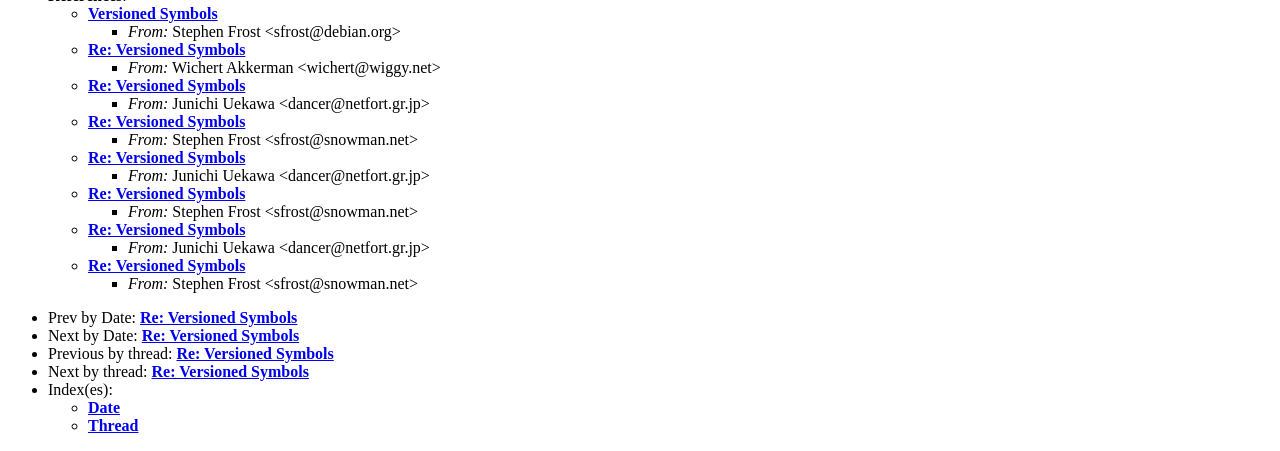What is the function of the 'Index(es):' section?
Please give a detailed and elaborate explanation in response to the question.

The 'Index(es):' section seems to provide a way to navigate to different indexes, such as 'Date' and 'Thread', which allow the user to view the discussion in different ways.